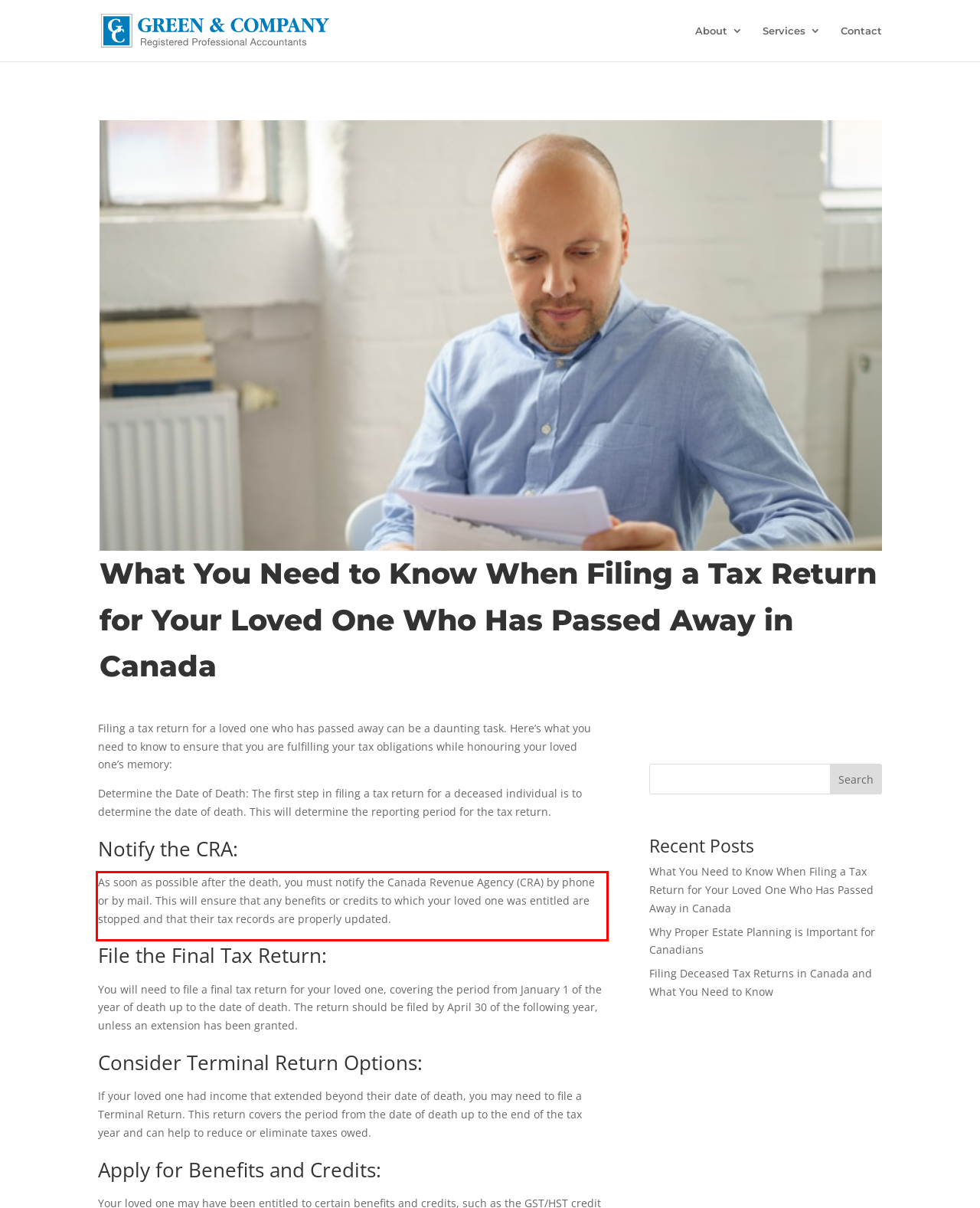Please identify the text within the red rectangular bounding box in the provided webpage screenshot.

As soon as possible after the death, you must notify the Canada Revenue Agency (CRA) by phone or by mail. This will ensure that any benefits or credits to which your loved one was entitled are stopped and that their tax records are properly updated.